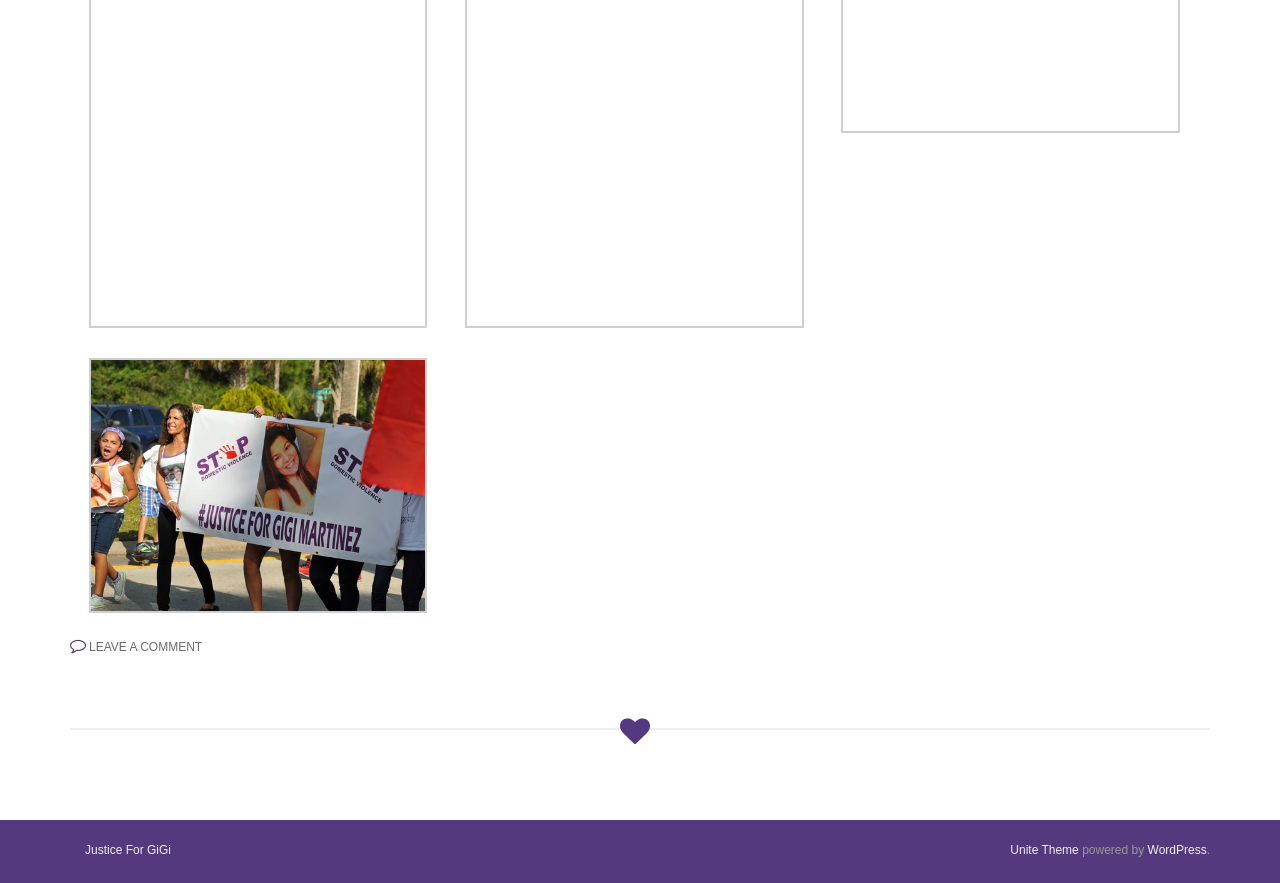Determine the bounding box coordinates of the UI element described by: "Leave a comment".

[0.07, 0.725, 0.158, 0.741]